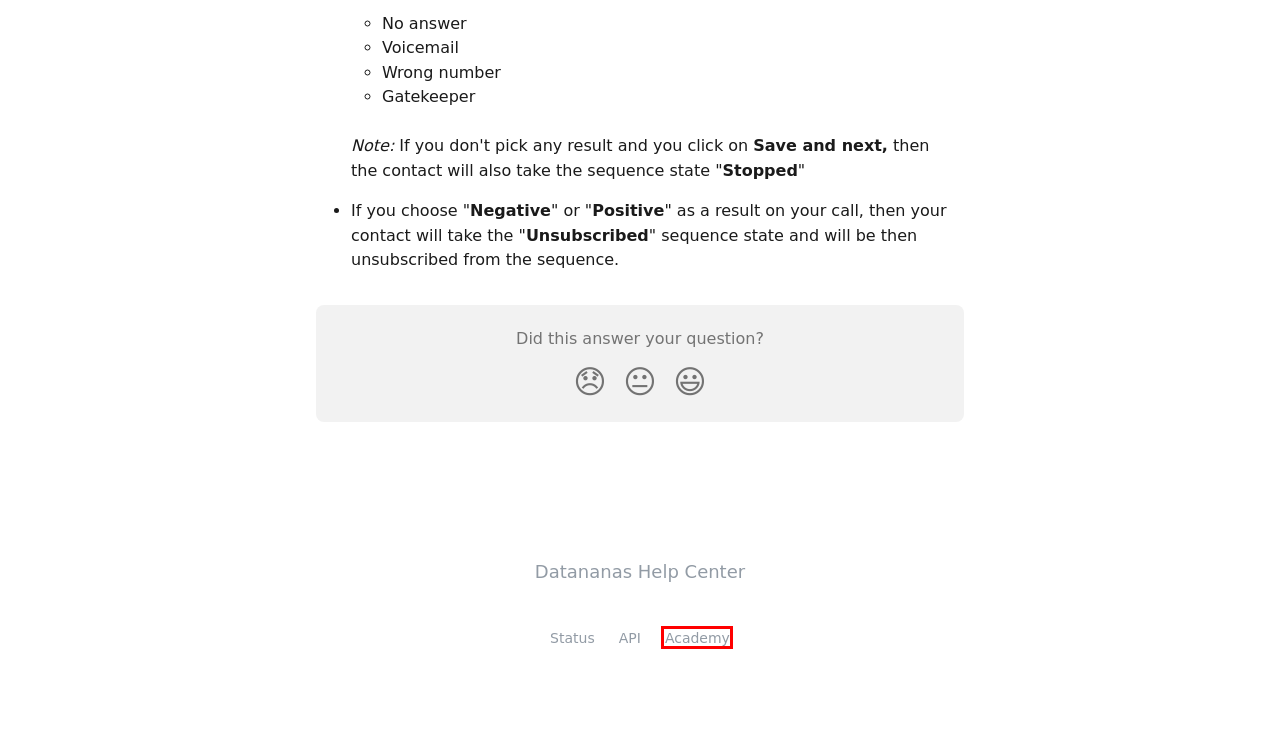Analyze the webpage screenshot with a red bounding box highlighting a UI element. Select the description that best matches the new webpage after clicking the highlighted element. Here are the options:
A. Create tasks | Datananas Help Center
B. Datananas Status page
C. Datananas Academy
D. Create and edit a sequence | Datananas Help Center
E. Sequences | Datananas Help Center
F. Introduction
G. - 2.8.9
H. Contact profile | Datananas Help Center

C